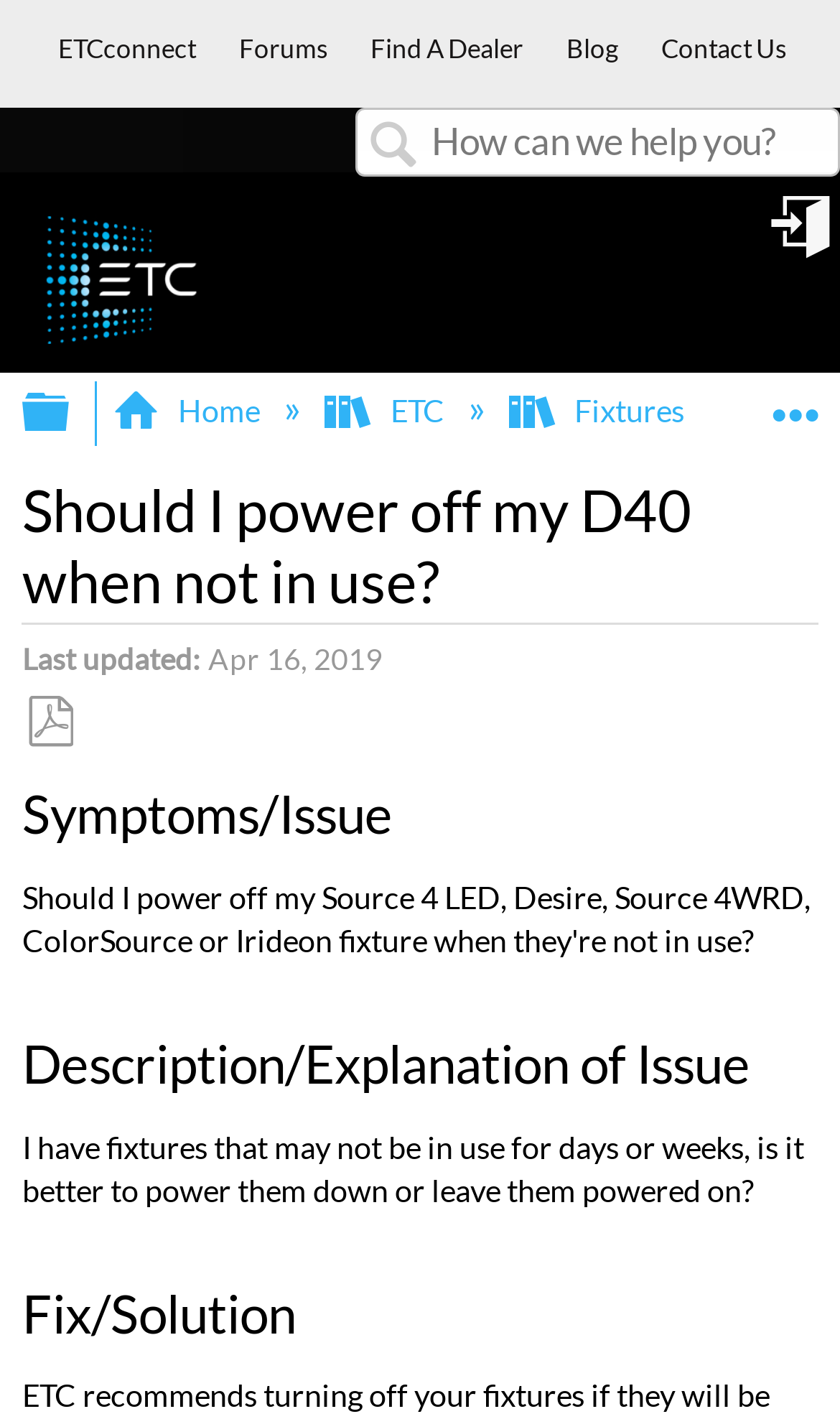What type of fixtures are being referred to?
Answer the question in as much detail as possible.

The webpage is discussing whether to power off fixtures when not in use, and based on the context and the website's domain, it can be inferred that the fixtures being referred to are lighting fixtures.